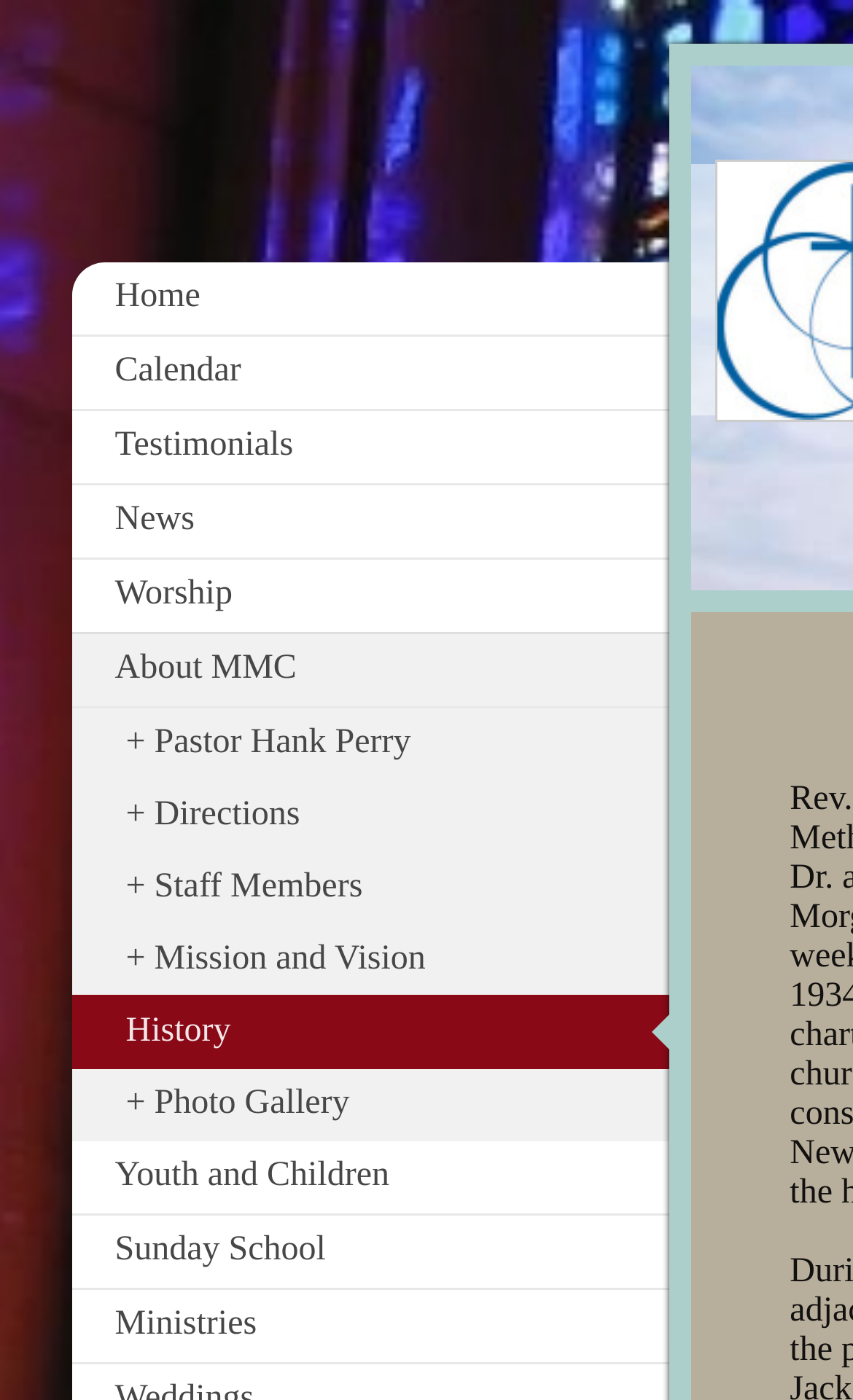Give a one-word or short-phrase answer to the following question: 
What is the purpose of the '+' symbol?

Indicates dropdown menu